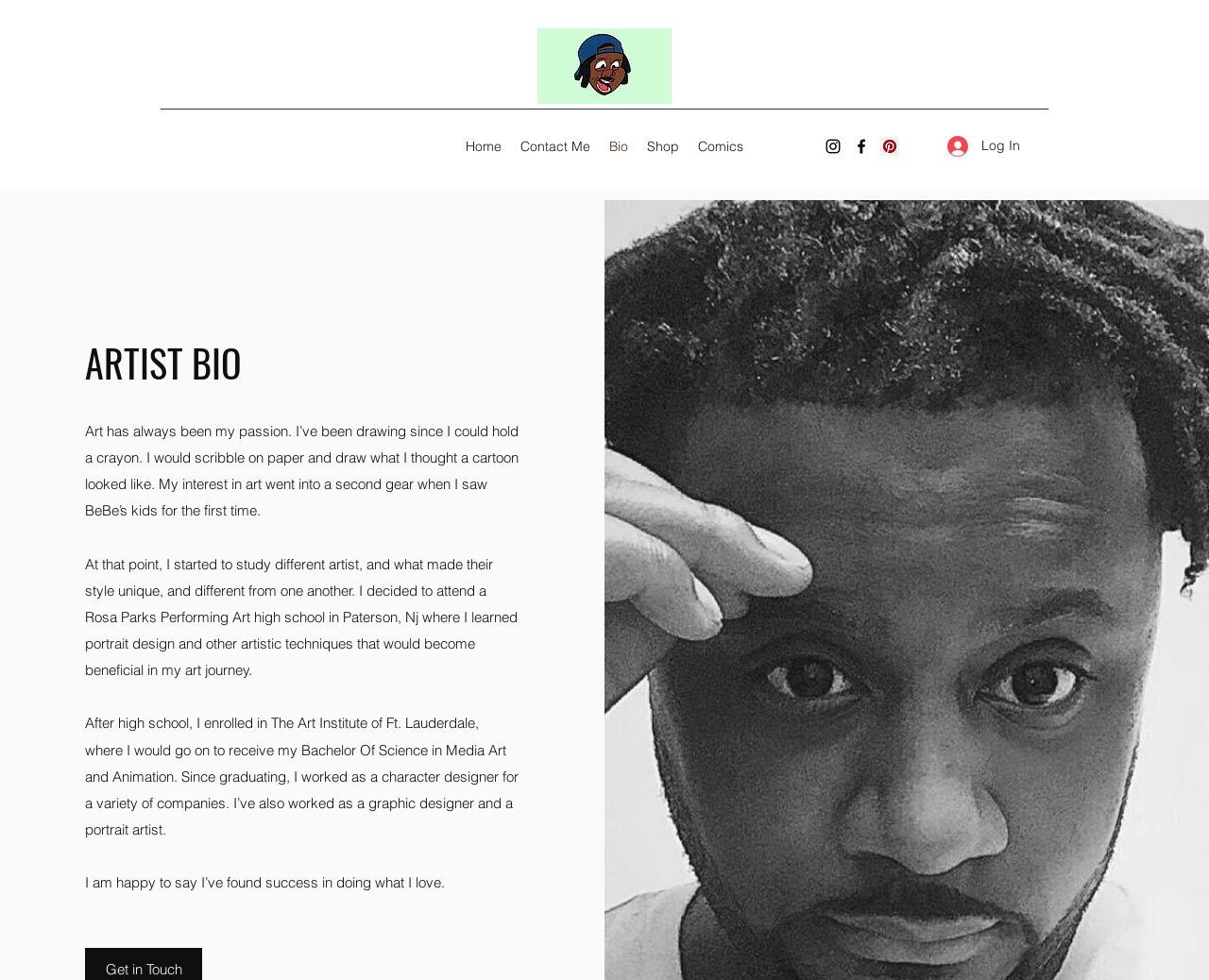Using floating point numbers between 0 and 1, provide the bounding box coordinates in the format (top-left x, top-left y, bottom-right x, bottom-right y). Locate the UI element described here: Log In

[0.773, 0.131, 0.843, 0.167]